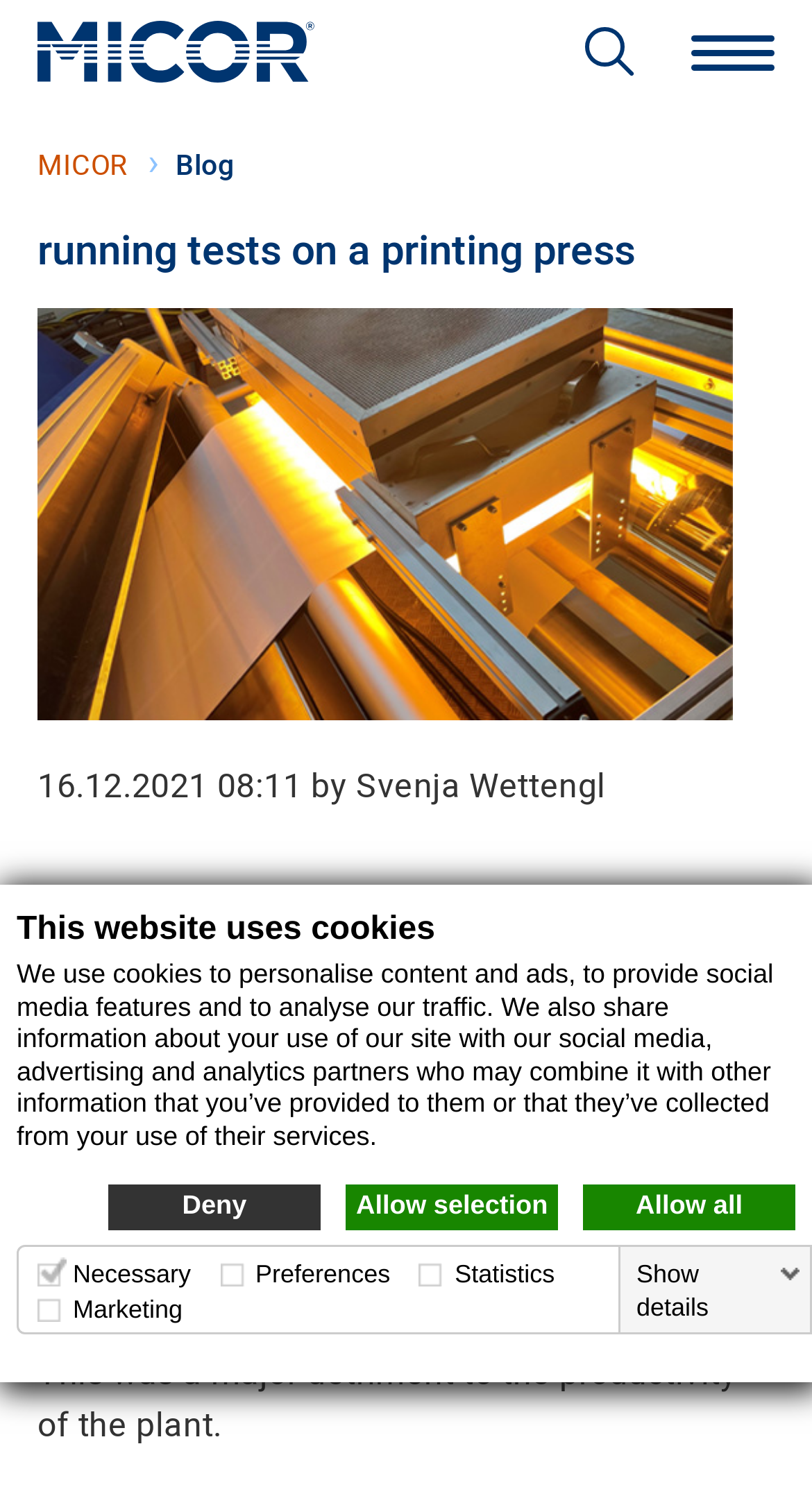Given the element description: "MICOR", predict the bounding box coordinates of the UI element it refers to, using four float numbers between 0 and 1, i.e., [left, top, right, bottom].

[0.046, 0.096, 0.156, 0.124]